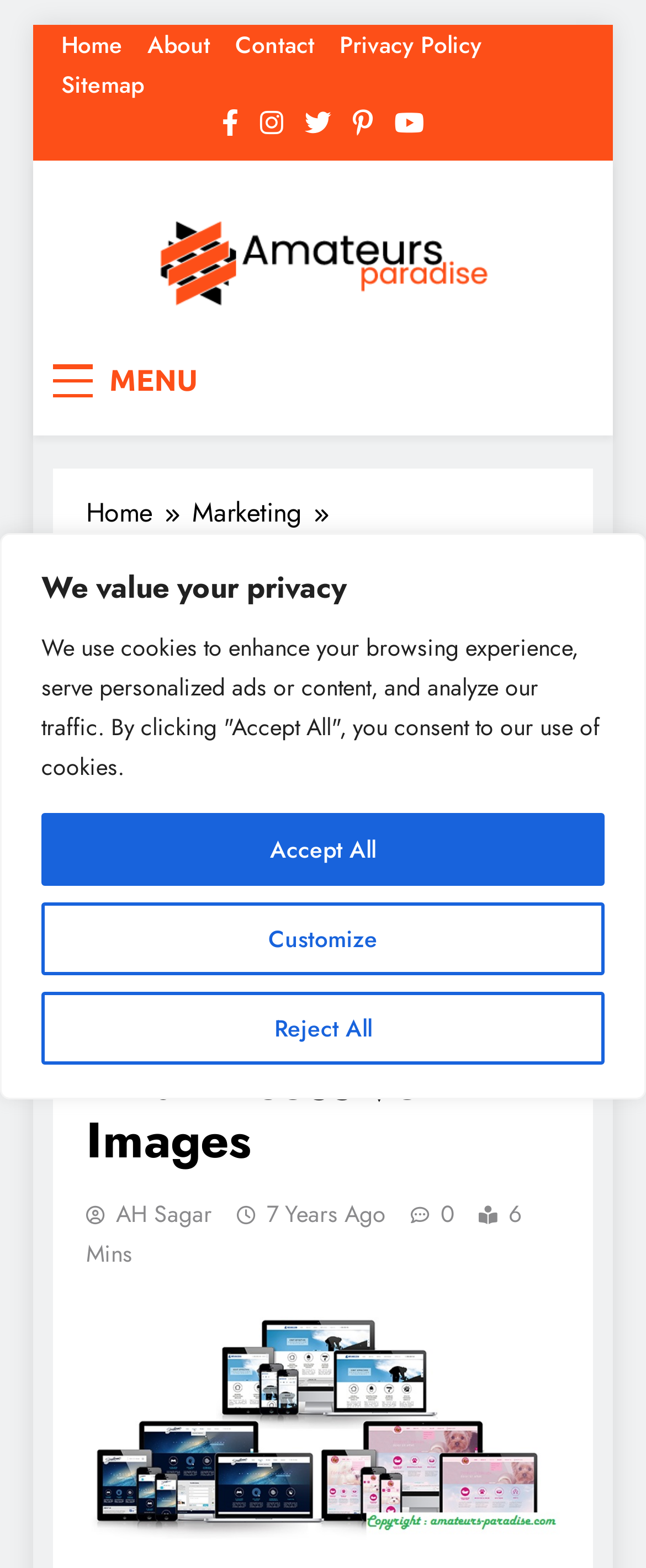Please give a concise answer to this question using a single word or phrase: 
What is the position of the image related to the article?

Below the article title